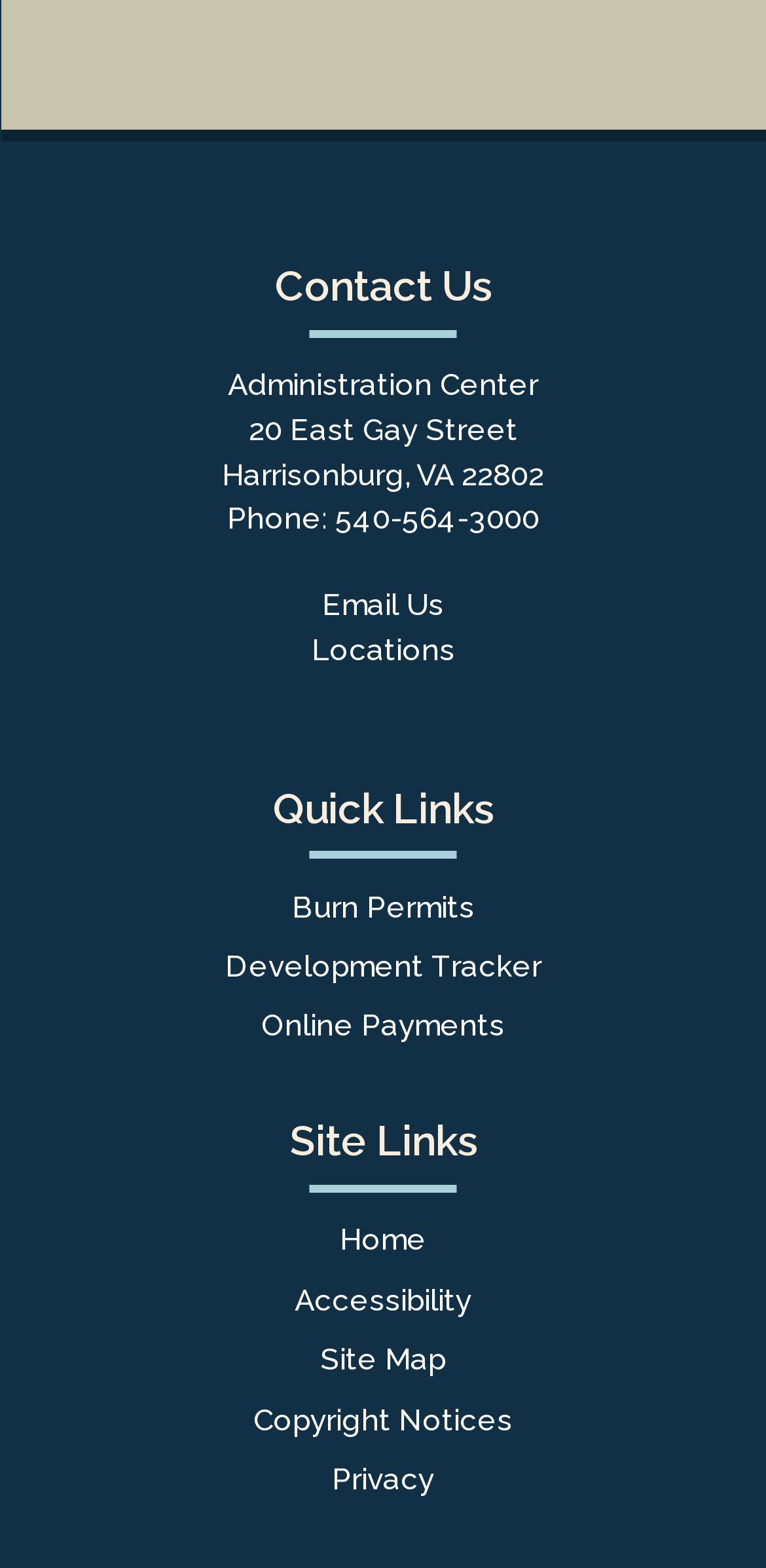Use a single word or phrase to answer the following:
What are the three regions on this webpage?

Contact Us, Quick Links, Site Links